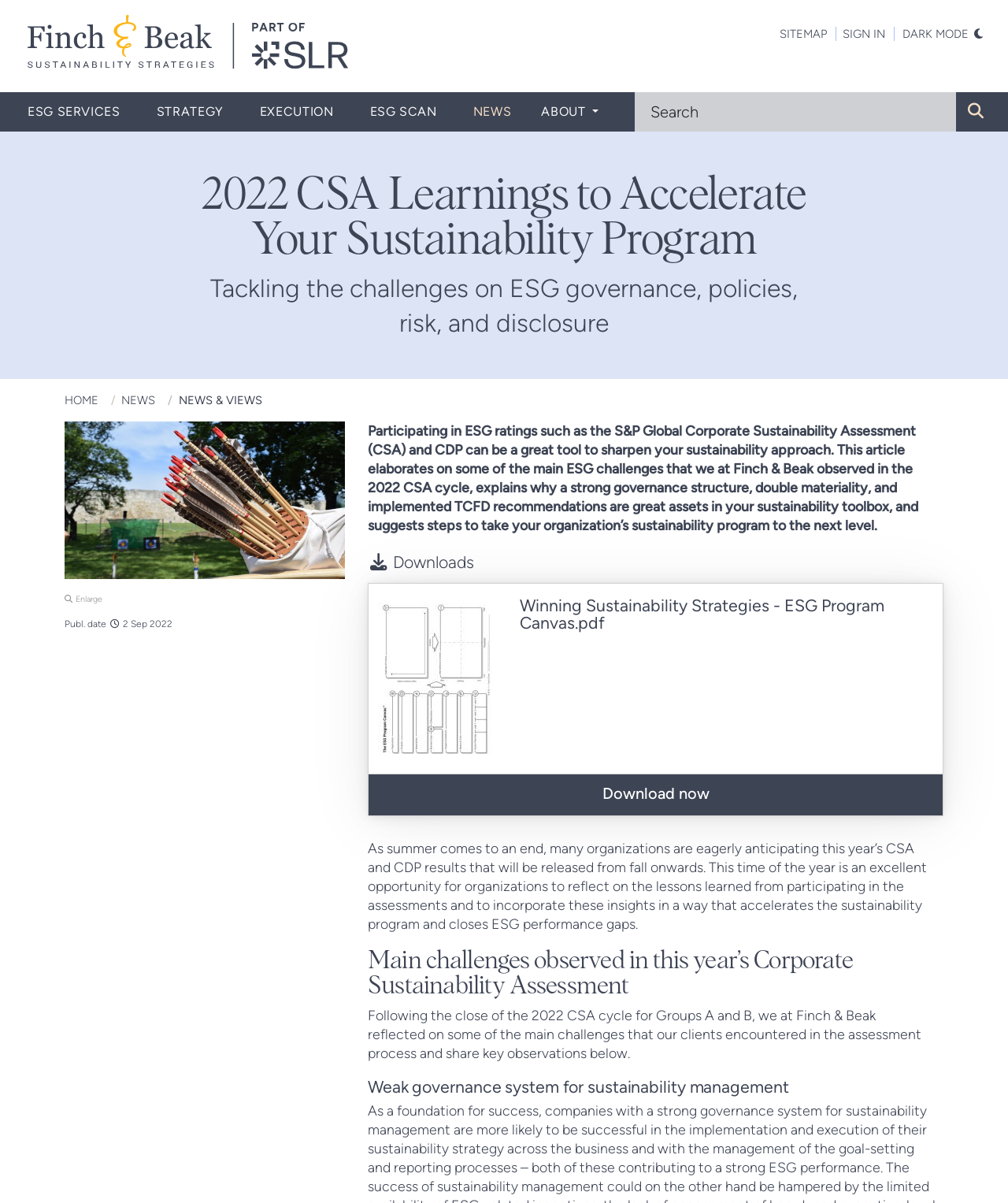Locate the bounding box coordinates of the clickable area to execute the instruction: "Toggle dark mode". Provide the coordinates as four float numbers between 0 and 1, represented as [left, top, right, bottom].

[0.891, 0.02, 0.978, 0.036]